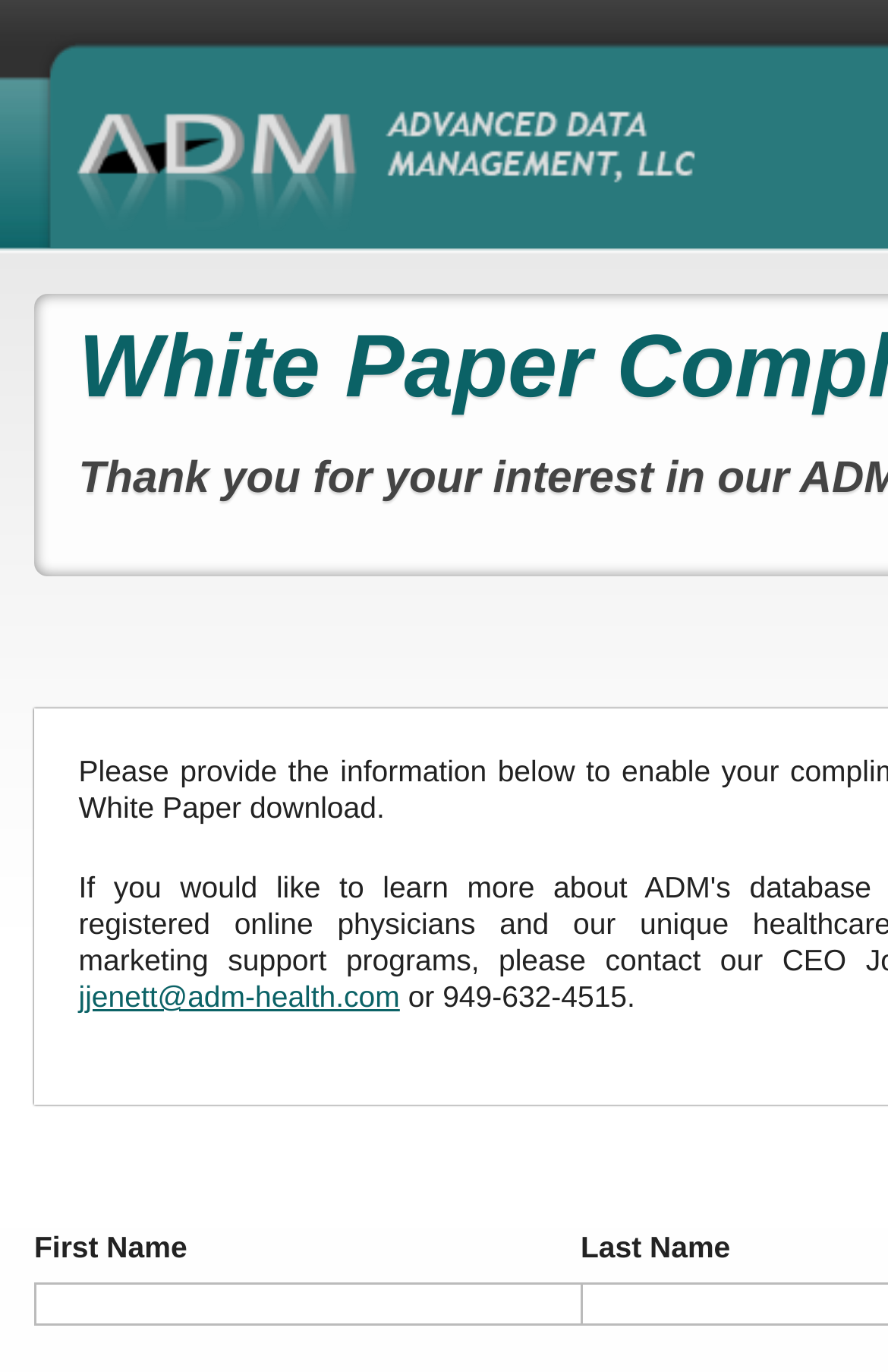For the given element description parent_node: First Name name="first", determine the bounding box coordinates of the UI element. The coordinates should follow the format (top-left x, top-left y, bottom-right x, bottom-right y) and be within the range of 0 to 1.

[0.038, 0.934, 0.69, 0.965]